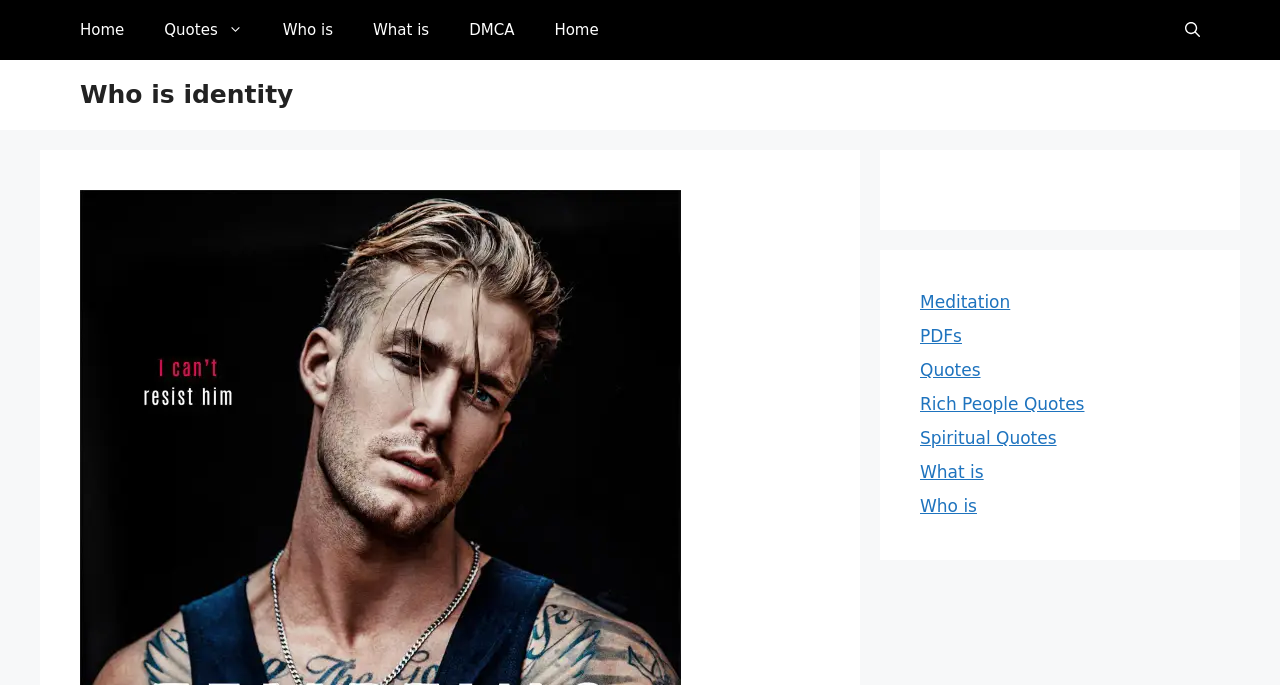Utilize the details in the image to give a detailed response to the question: What is the primary navigation menu?

The primary navigation menu is located at the top of the webpage and consists of five links: Home, Quotes, Who is, What is, and DMCA. These links are arranged horizontally and are easily accessible.